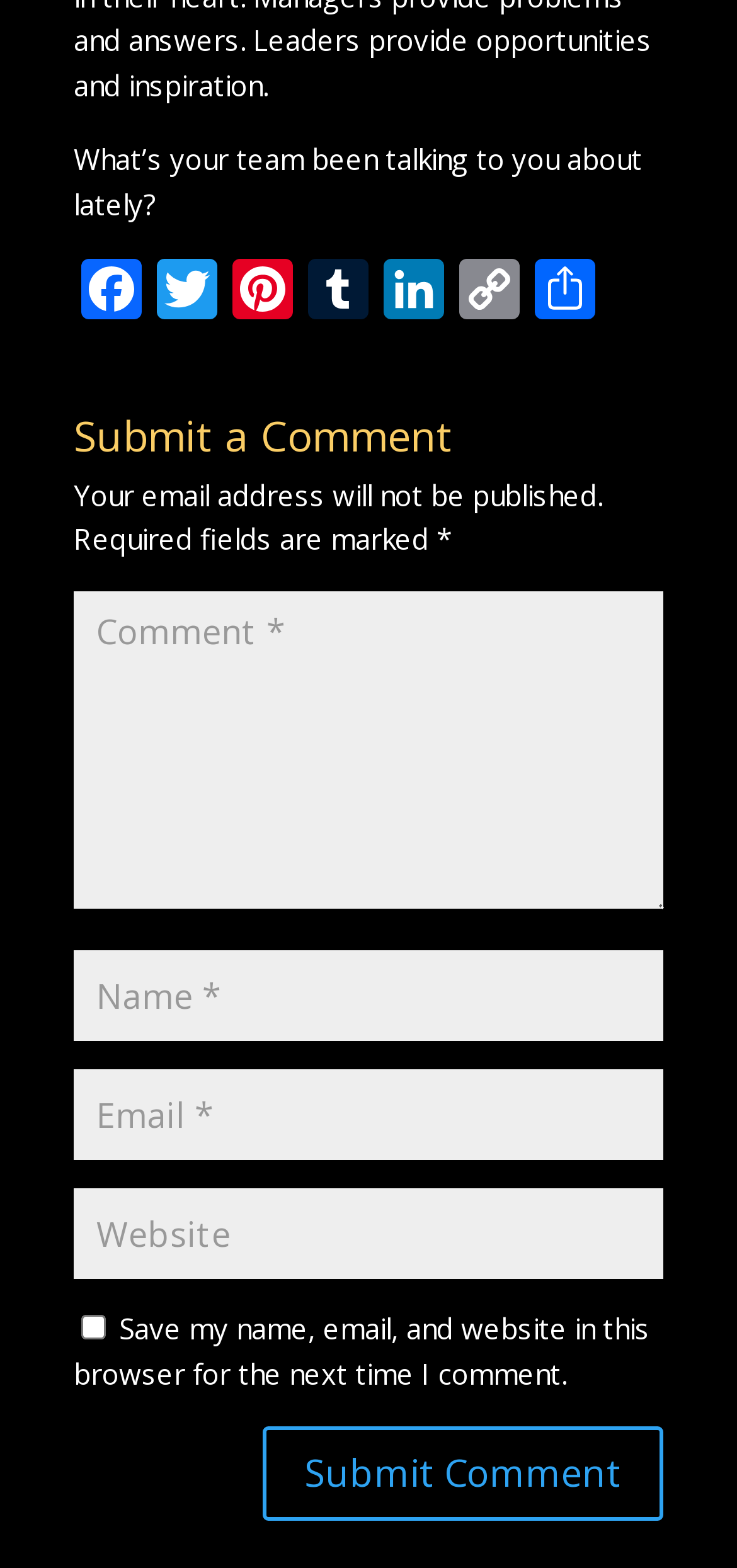What is the purpose of the textboxes?
Answer with a single word or short phrase according to what you see in the image.

To input comment information